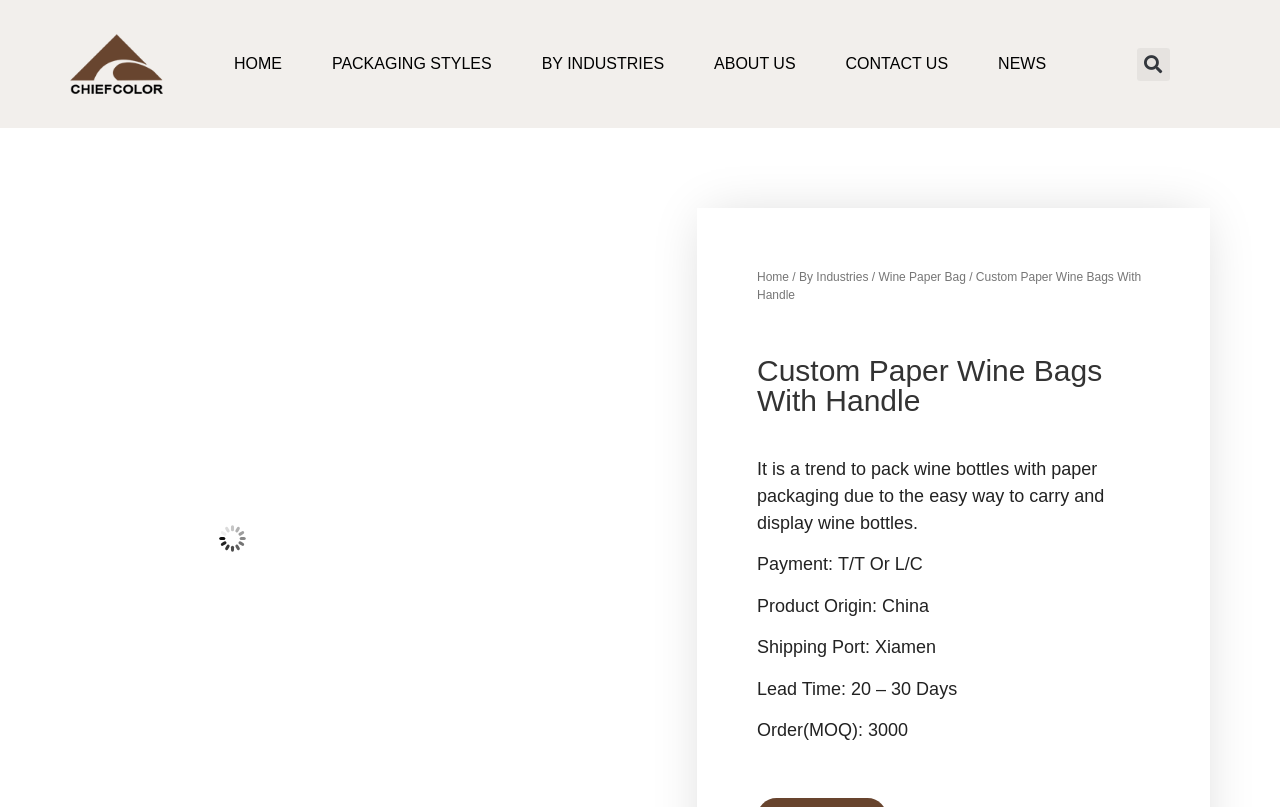Using floating point numbers between 0 and 1, provide the bounding box coordinates in the format (top-left x, top-left y, bottom-right x, bottom-right y). Locate the UI element described here: By Industries

[0.423, 0.067, 0.519, 0.092]